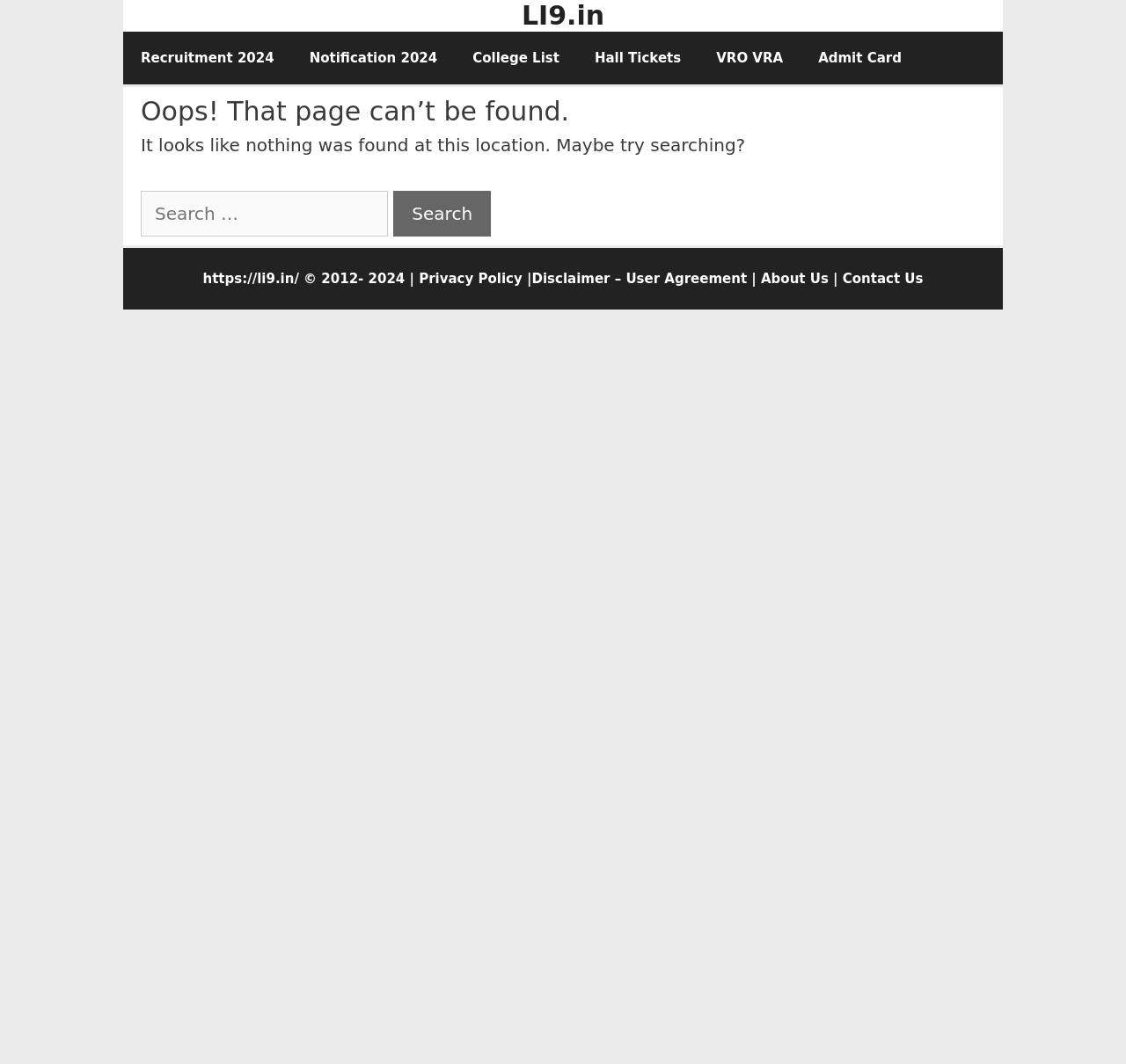Using the format (top-left x, top-left y, bottom-right x, bottom-right y), and given the element description, identify the bounding box coordinates within the screenshot: Disclaimer – User Agreement

[0.472, 0.255, 0.663, 0.269]